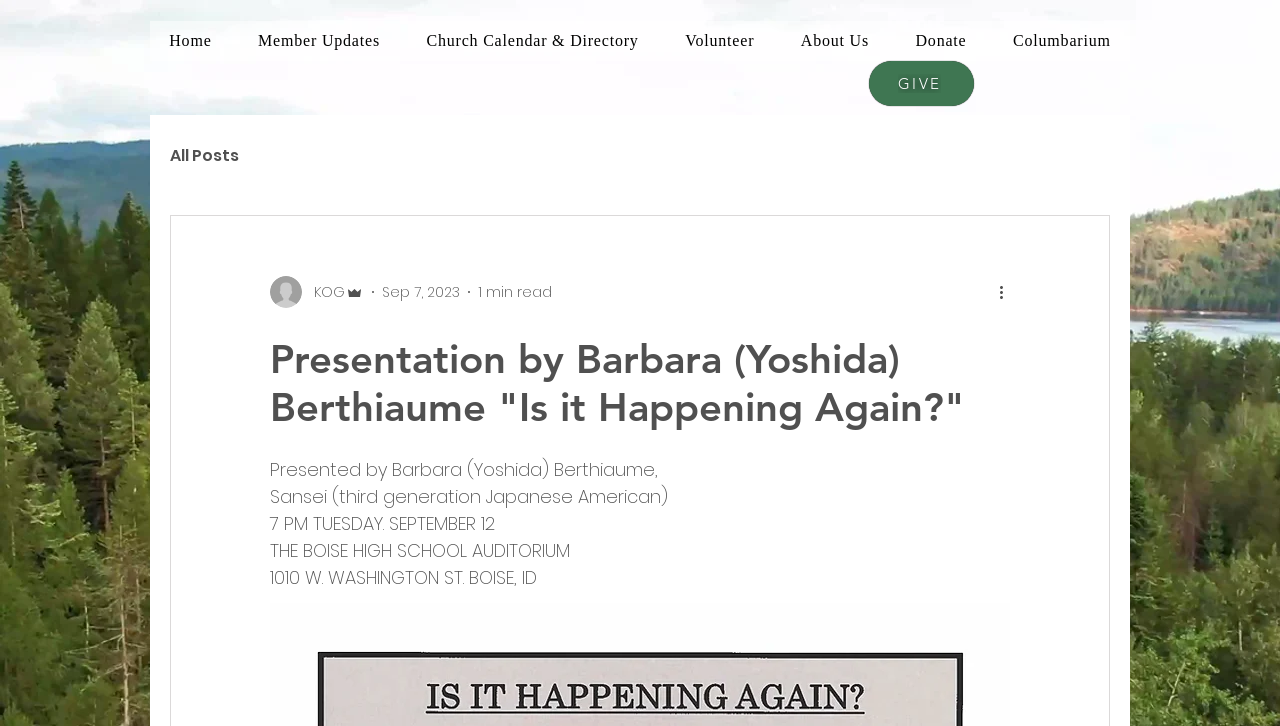Respond to the following query with just one word or a short phrase: 
What is the event presented by?

Barbara Yoshida Berthiaume